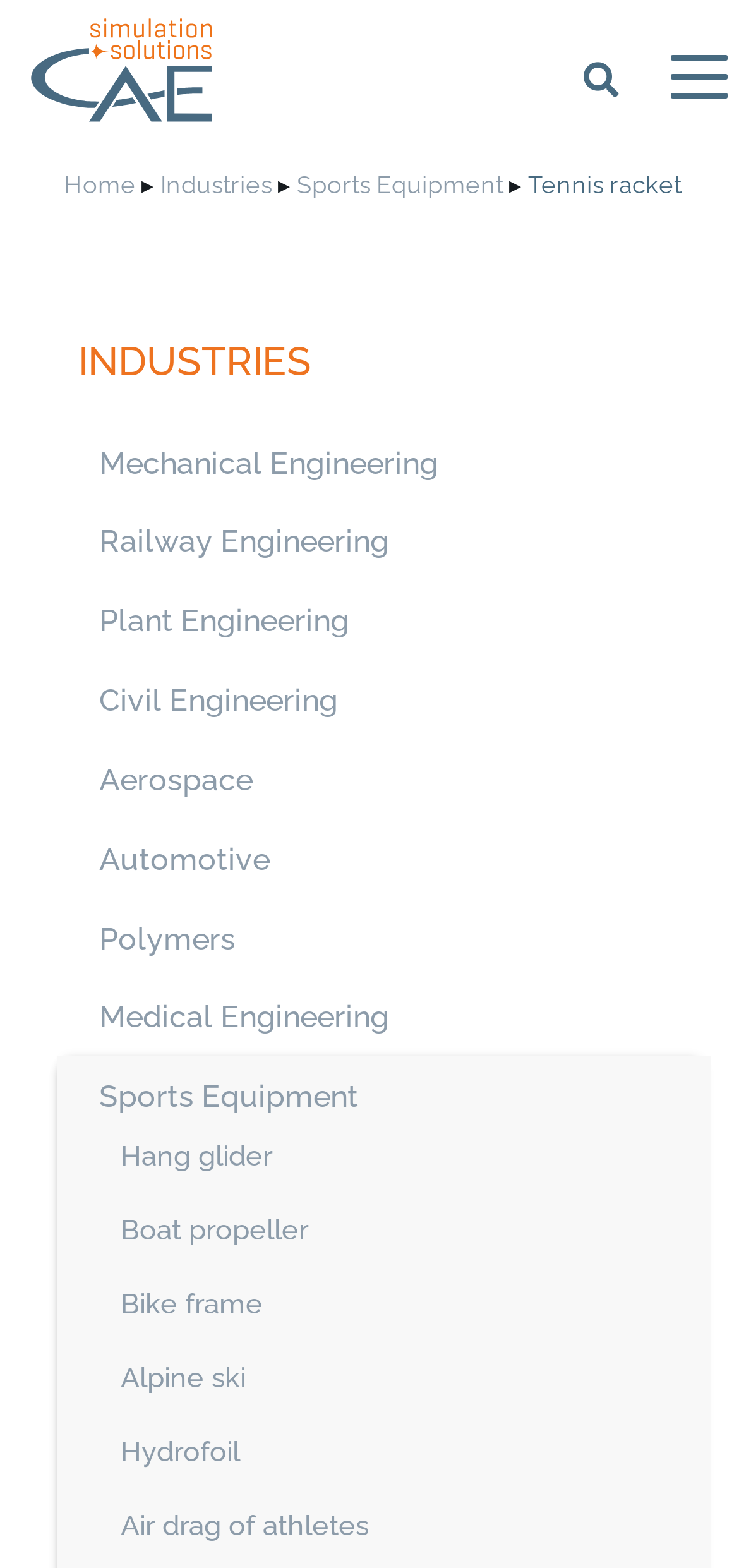What is the last link in the navigation menu?
Please answer the question as detailed as possible.

I looked at the navigation menu and found that the last link is 'Sports Equipment', which is a category.